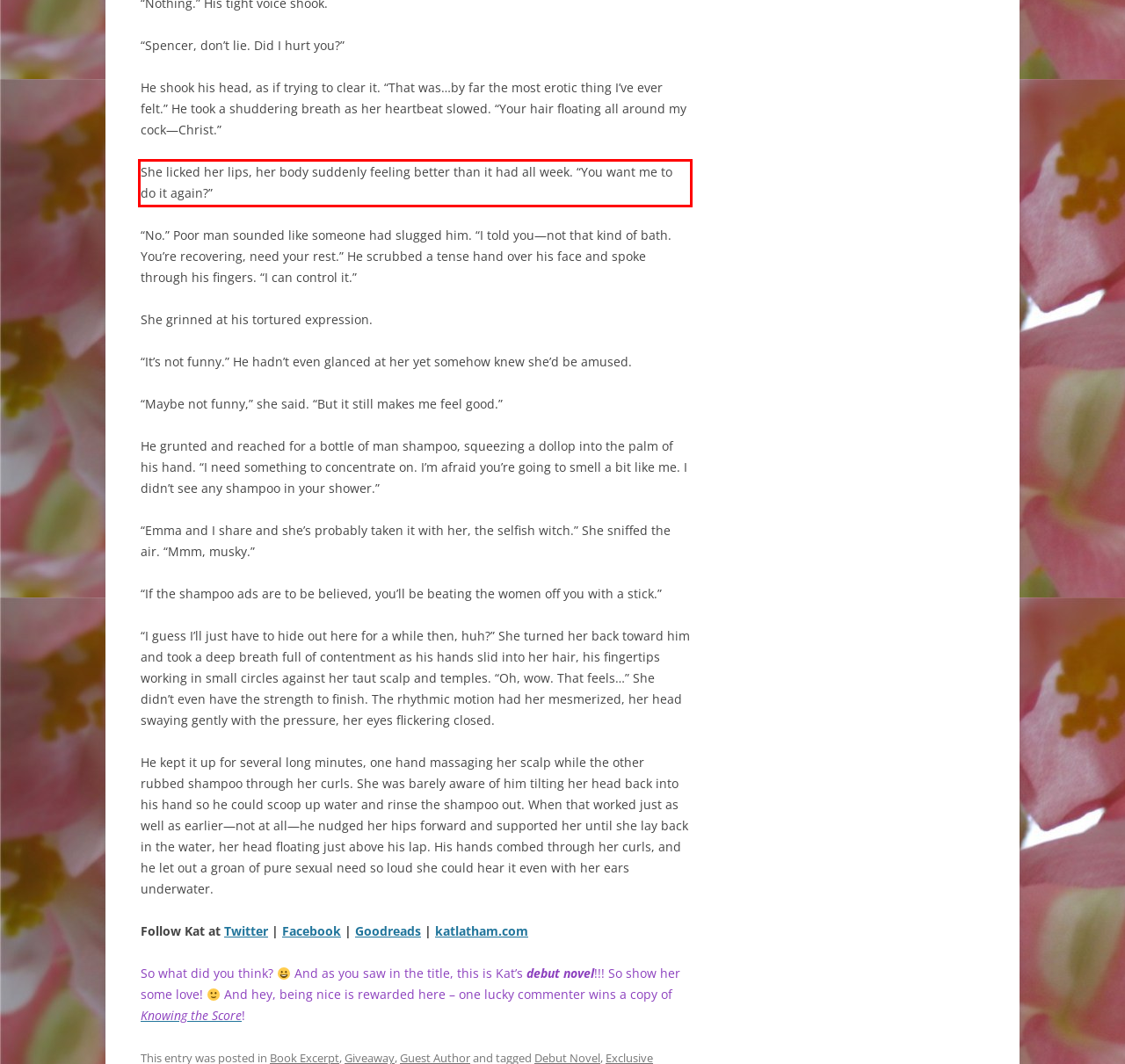Please identify and extract the text content from the UI element encased in a red bounding box on the provided webpage screenshot.

She licked her lips, her body suddenly feeling better than it had all week. “You want me to do it again?”